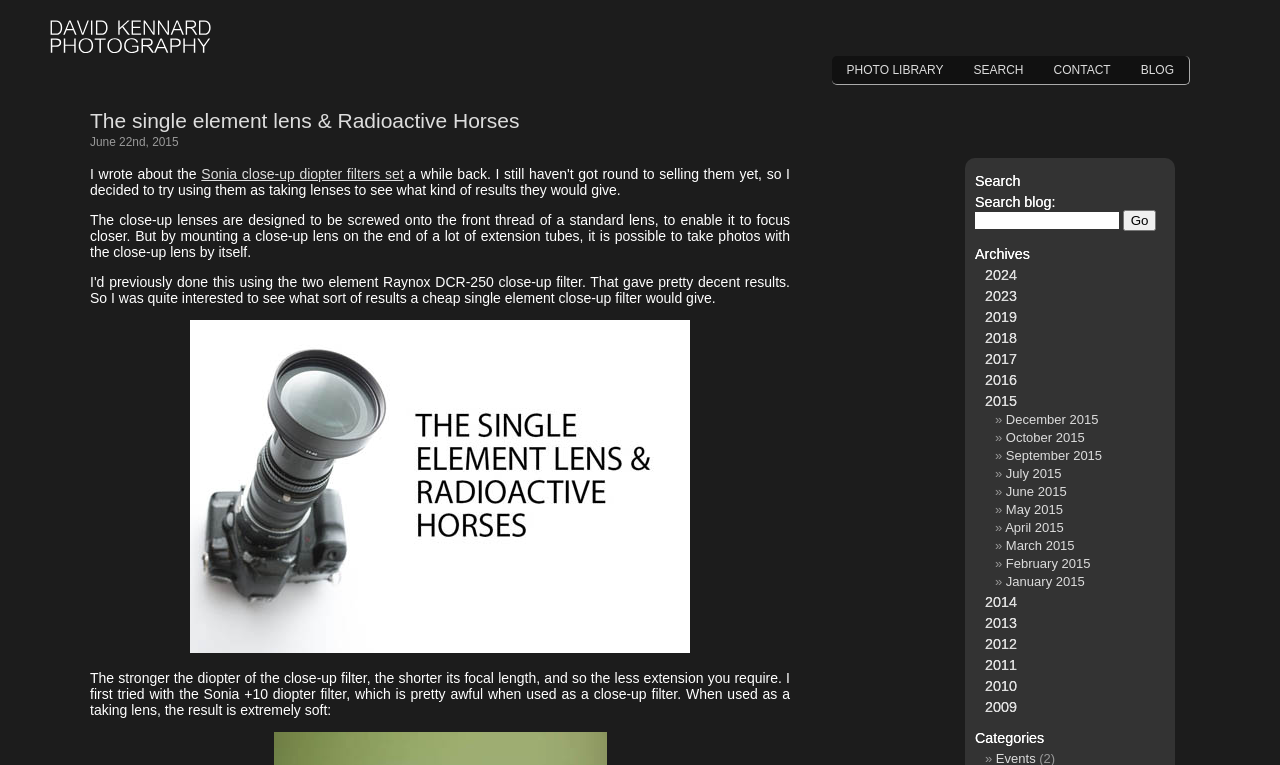What is the name of the filter mentioned in the blog post?
Please answer the question with as much detail as possible using the screenshot.

The blog post mentions a specific filter, the Sonia +10 diopter filter, which was used as a close-up filter.